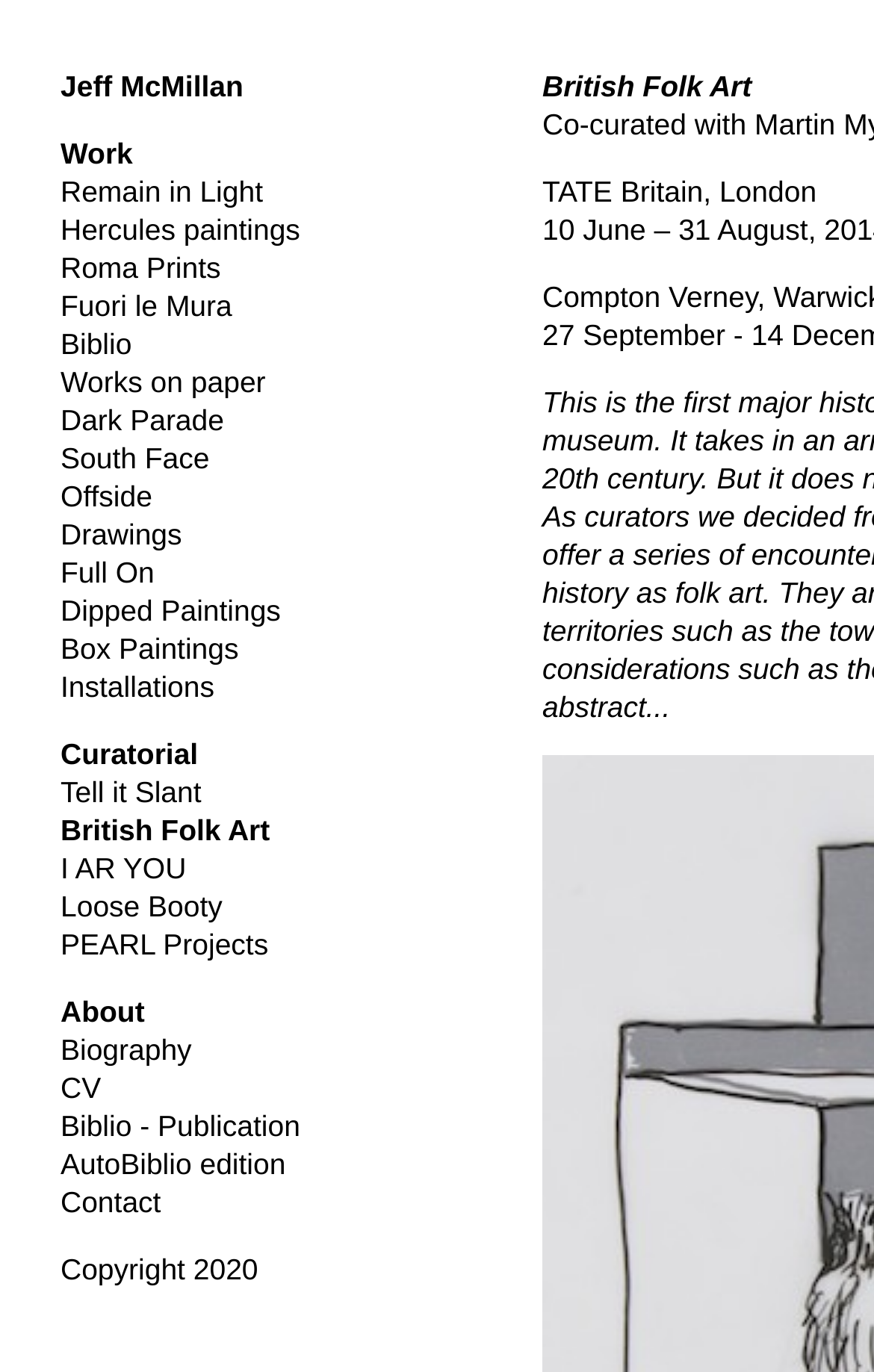Identify the bounding box coordinates of the element that should be clicked to fulfill this task: "View Jeff McMillan's work". The coordinates should be provided as four float numbers between 0 and 1, i.e., [left, top, right, bottom].

[0.069, 0.1, 0.152, 0.124]